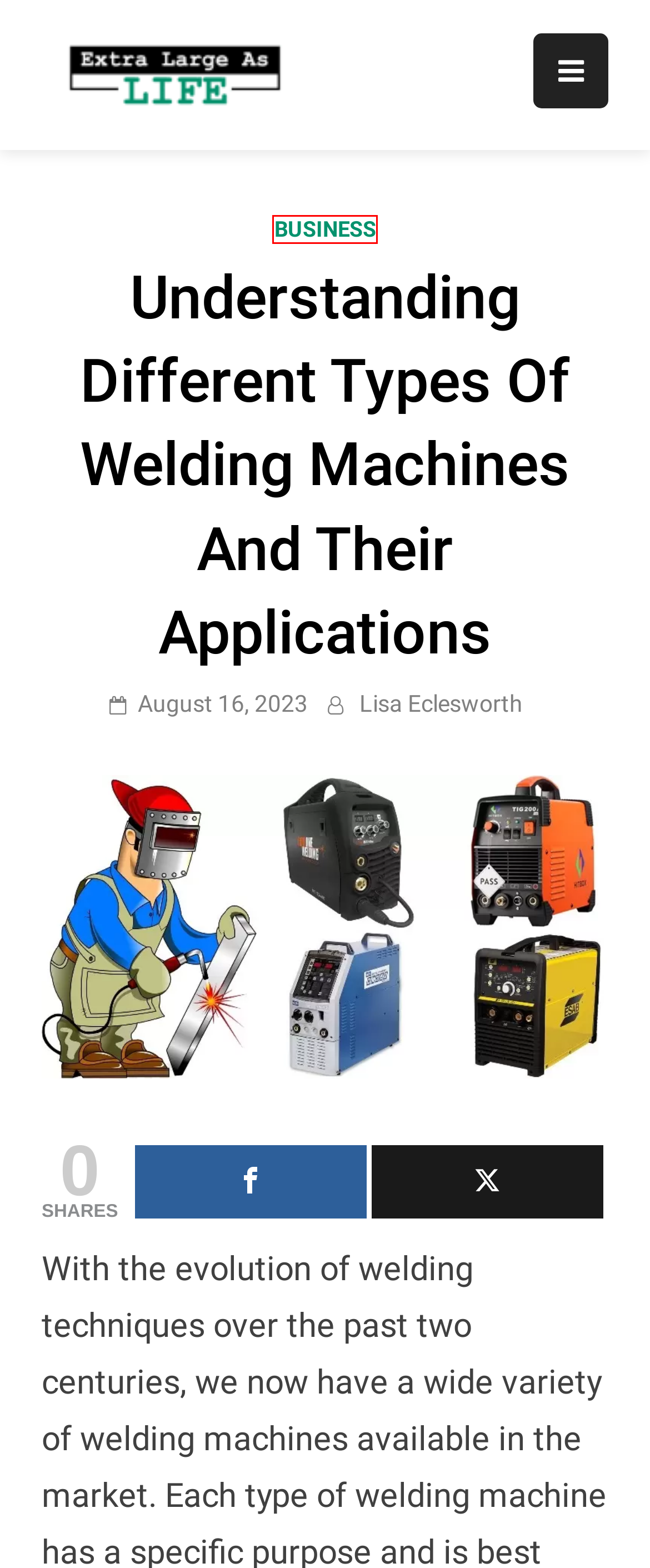Analyze the screenshot of a webpage with a red bounding box and select the webpage description that most accurately describes the new page resulting from clicking the element inside the red box. Here are the candidates:
A. How to Build Employee Morale in the Workplace - Extra Large As Life | General Blog
B. 5 Exercises to Improve Your Flexibility in Bed - Extra Large As Life | General Blog
C. 5 Ways Marketing Helps Boost The Growth of Law Firms - Extra Large As Life | General Blog
D. Business Archives - Extra Large As Life | General Blog
E. Extra Large As Life| General Blog
F. Lisa Eclesworth, Author at Extra Large As Life | General Blog
G. How to Generate Buzz for a Community Fair - Extra Large As Life | General Blog
H. How To Convince An Addicted Loved One To Visit A Rehab Center - Extra Large As Life | General Blog

D